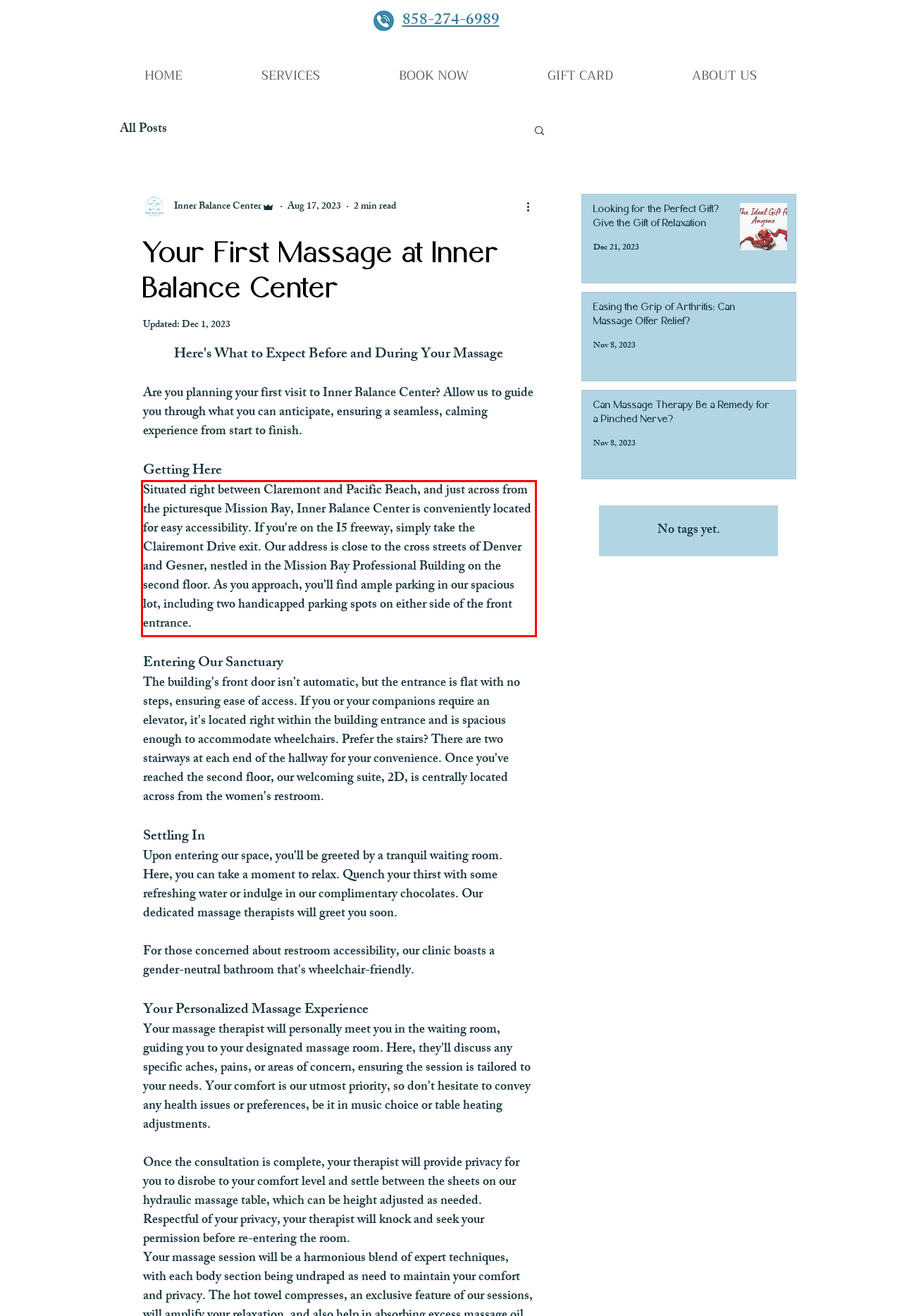Inspect the webpage screenshot that has a red bounding box and use OCR technology to read and display the text inside the red bounding box.

Situated right between Claremont and Pacific Beach, and just across from the picturesque Mission Bay, Inner Balance Center is conveniently located for easy accessibility. If you're on the I5 freeway, simply take the Clairemont Drive exit. Our address is close to the cross streets of Denver and Gesner, nestled in the Mission Bay Professional Building on the second floor. As you approach, you’ll find ample parking in our spacious lot, including two handicapped parking spots on either side of the front entrance.